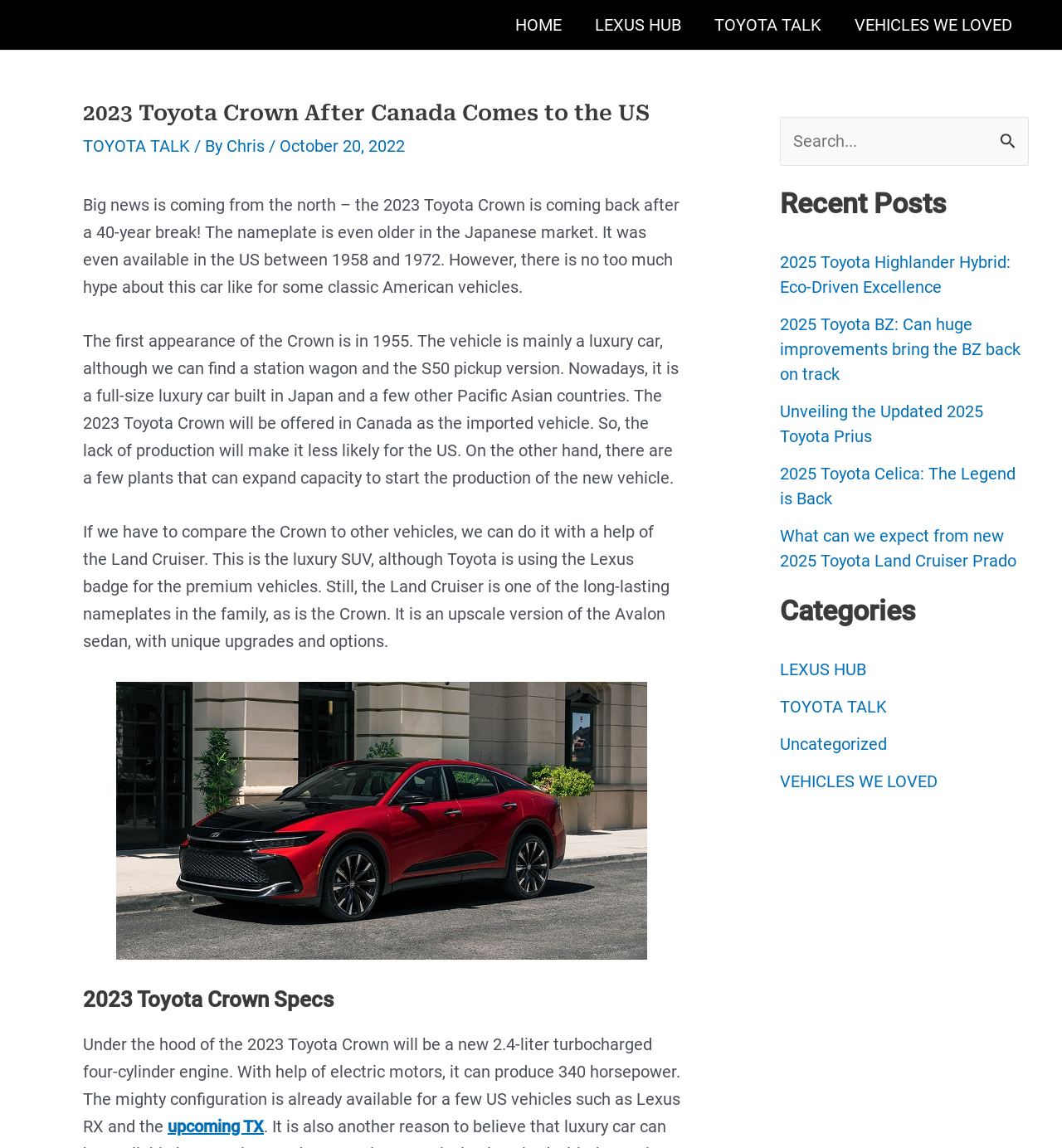Examine the image and give a thorough answer to the following question:
What is the name of the author of the article?

The webpage credits the article to 'Chris', who is mentioned in the header section of the webpage.